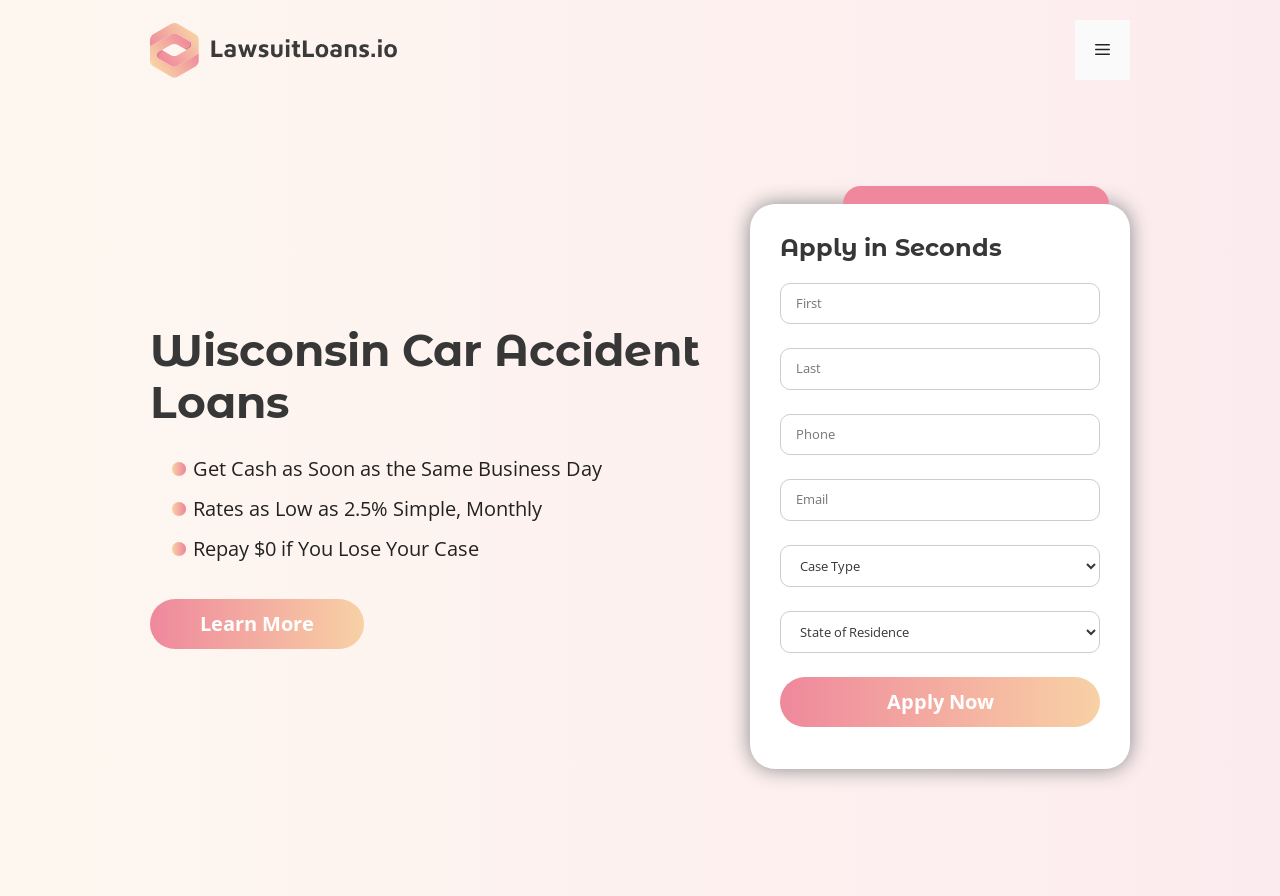Extract the top-level heading from the webpage and provide its text.

Wisconsin Car Accident Loans